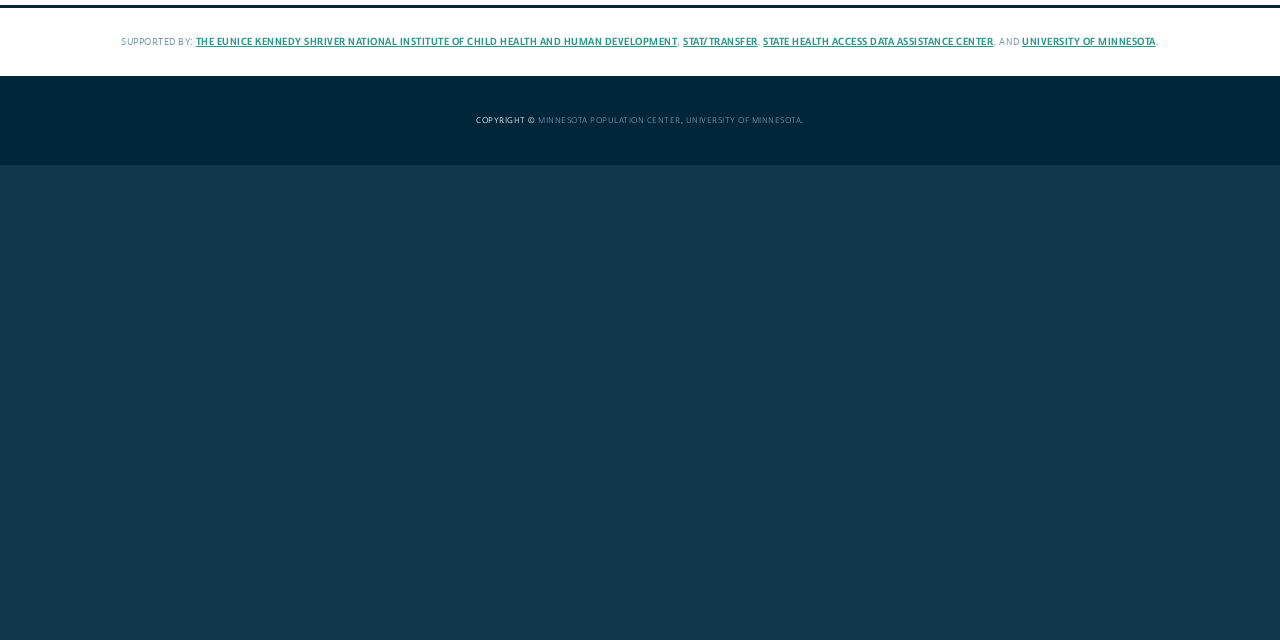Given the element description Minnesota Population Center, predict the bounding box coordinates for the UI element in the webpage screenshot. The format should be (top-left x, top-left y, bottom-right x, bottom-right y), and the values should be between 0 and 1.

[0.421, 0.18, 0.532, 0.197]